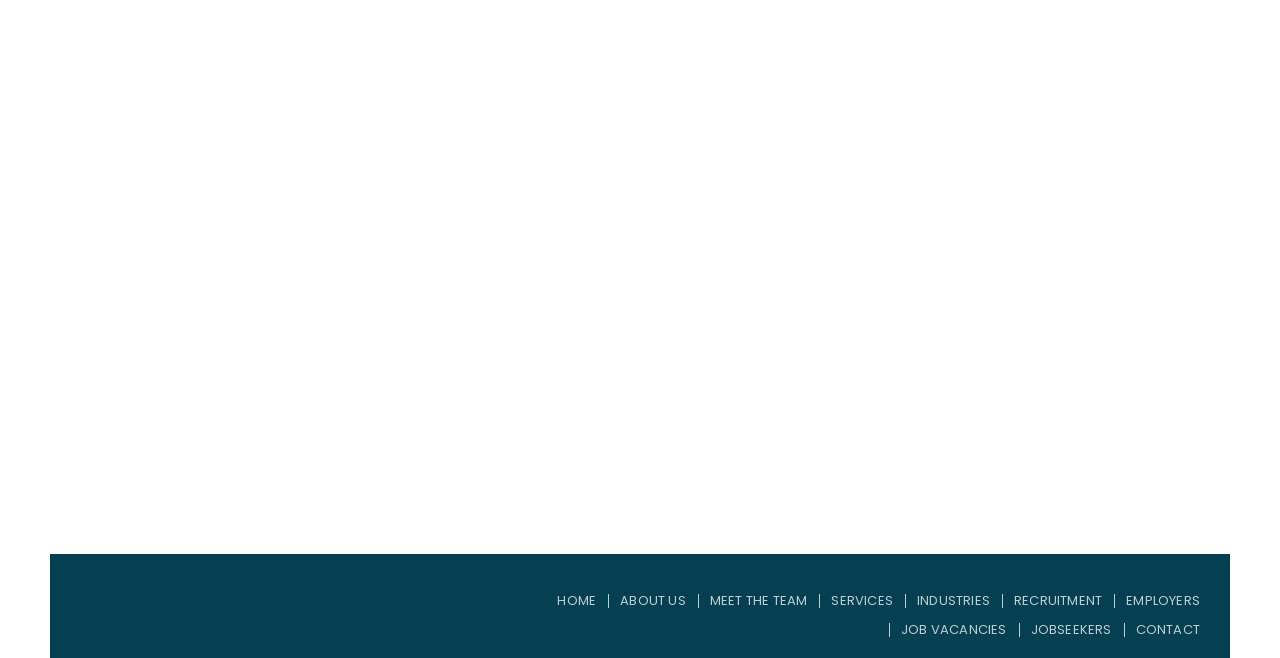How many sections of links are on the page?
Refer to the screenshot and respond with a concise word or phrase.

2